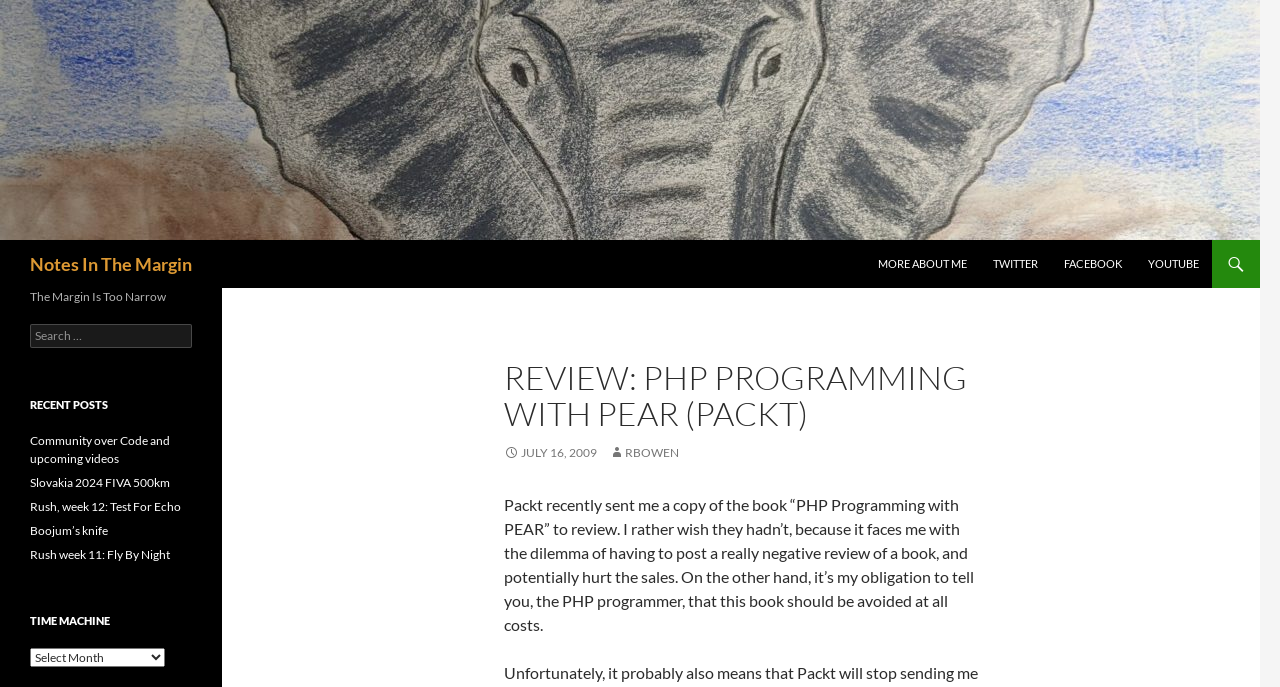Locate the bounding box coordinates of the element that needs to be clicked to carry out the instruction: "Visit the Notes In The Margin homepage". The coordinates should be given as four float numbers ranging from 0 to 1, i.e., [left, top, right, bottom].

[0.0, 0.157, 0.984, 0.185]